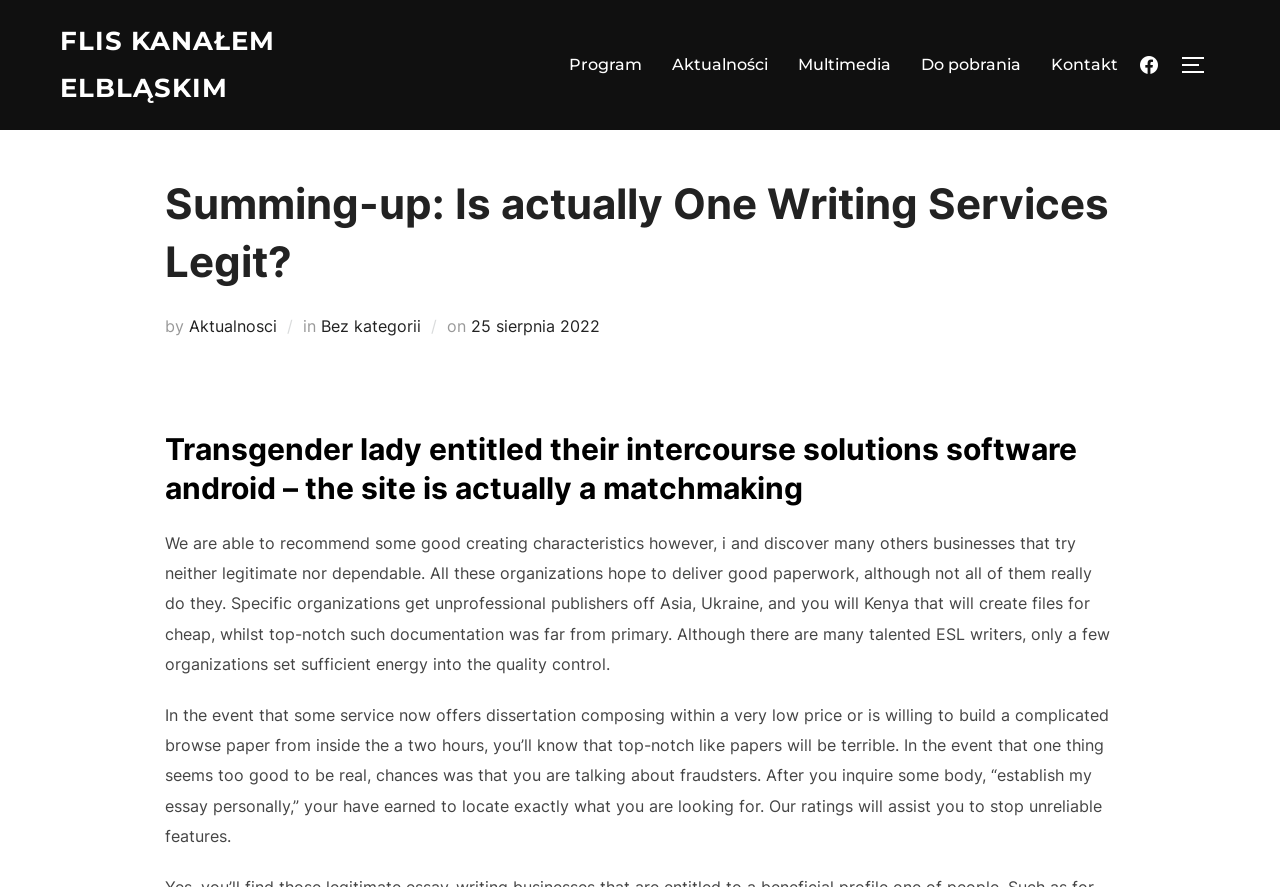Please indicate the bounding box coordinates of the element's region to be clicked to achieve the instruction: "Open the 'Multimedia' page". Provide the coordinates as four float numbers between 0 and 1, i.e., [left, top, right, bottom].

[0.623, 0.052, 0.696, 0.094]